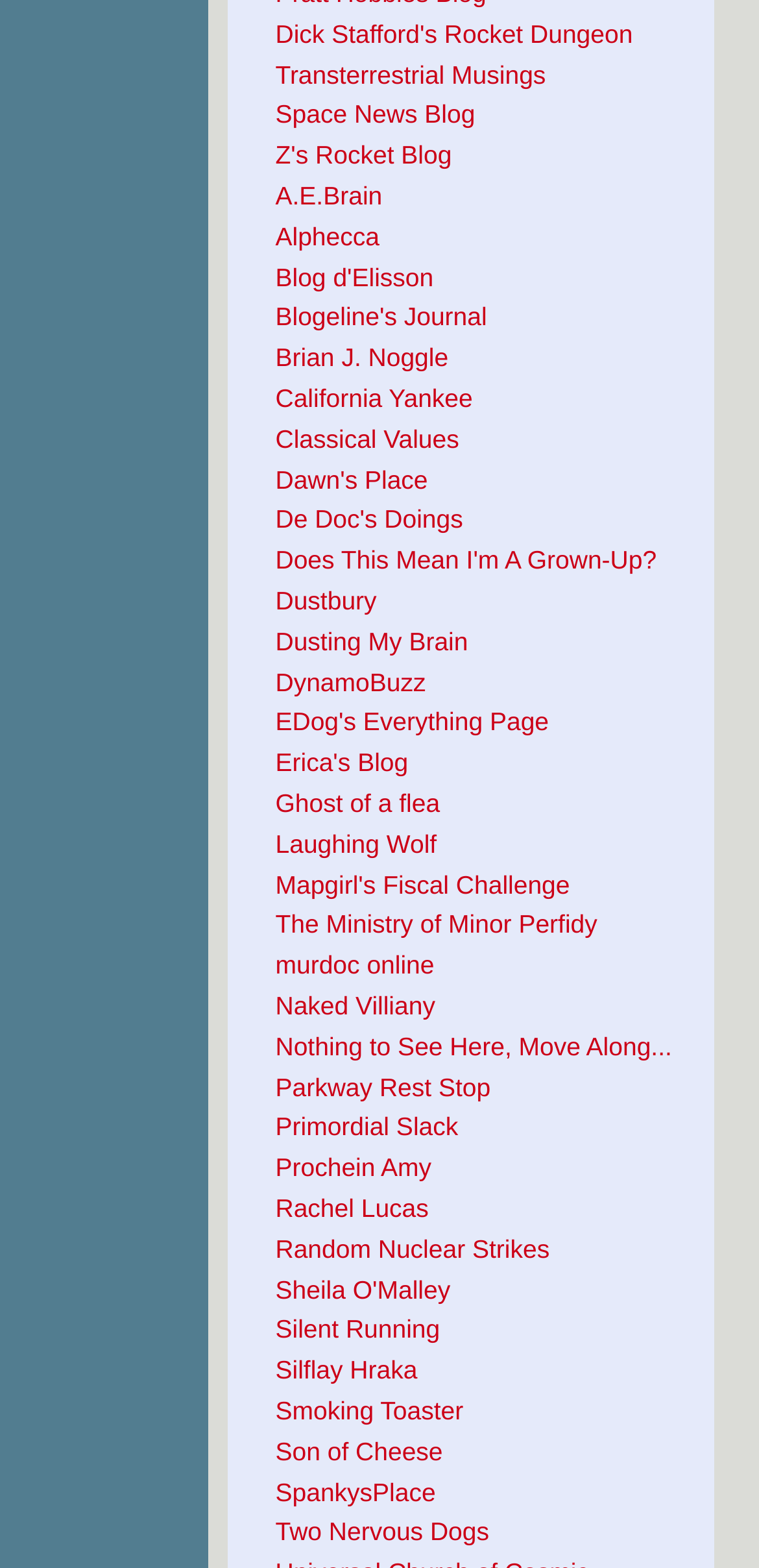Locate the bounding box coordinates of the item that should be clicked to fulfill the instruction: "check out EDog's Everything Page".

[0.363, 0.451, 0.723, 0.47]